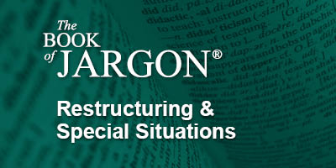Answer the question with a brief word or phrase:
What is the focus of this edition?

Restructuring & Special Situations